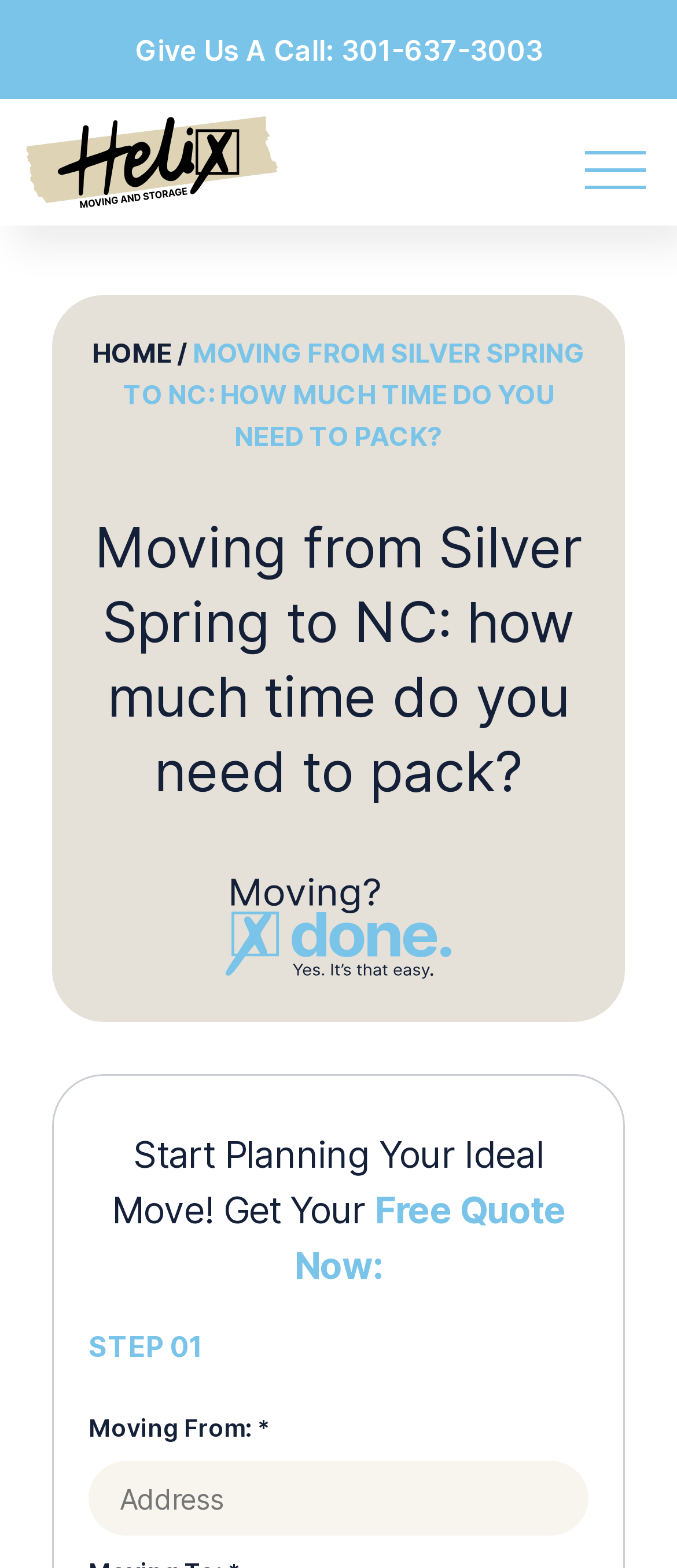Provide the bounding box for the UI element matching this description: "aria-label="Search button"".

None